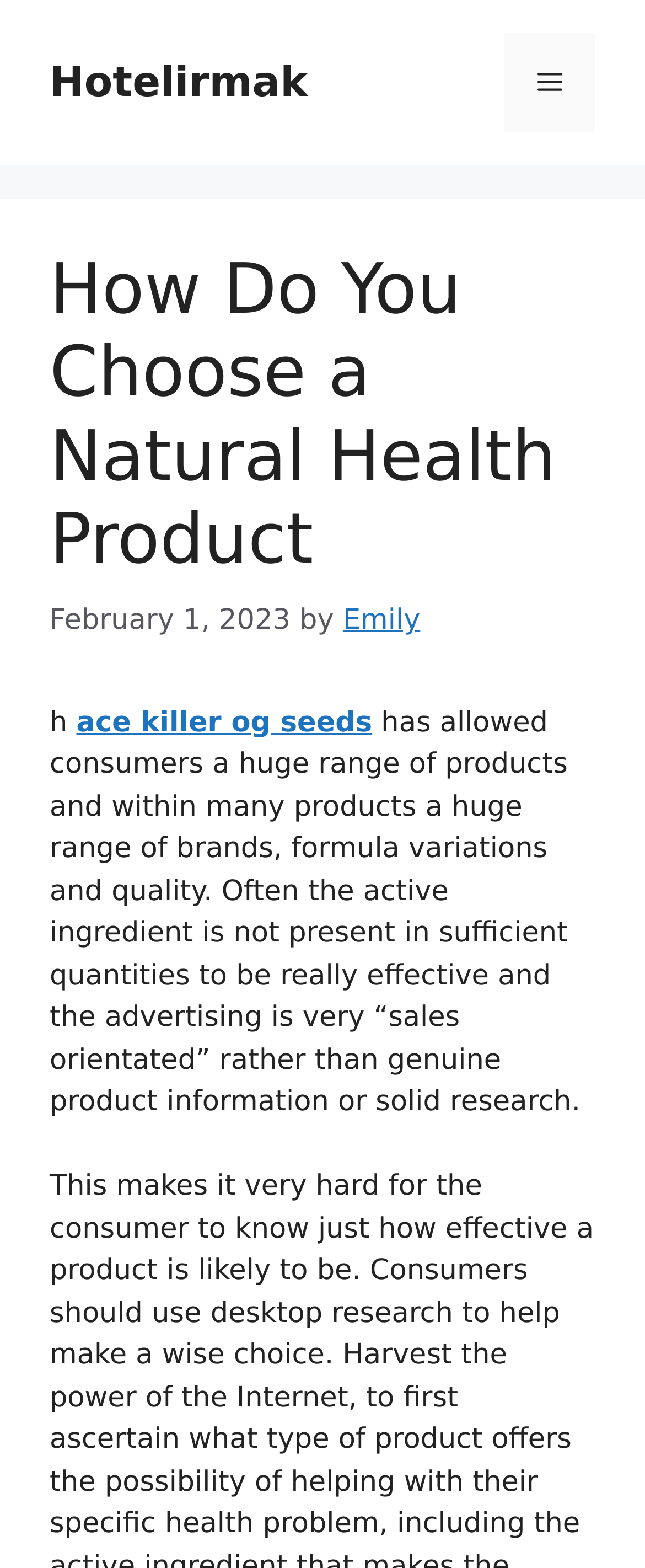What is the issue with the active ingredient in some products?
Answer the question with a single word or phrase derived from the image.

not present in sufficient quantities